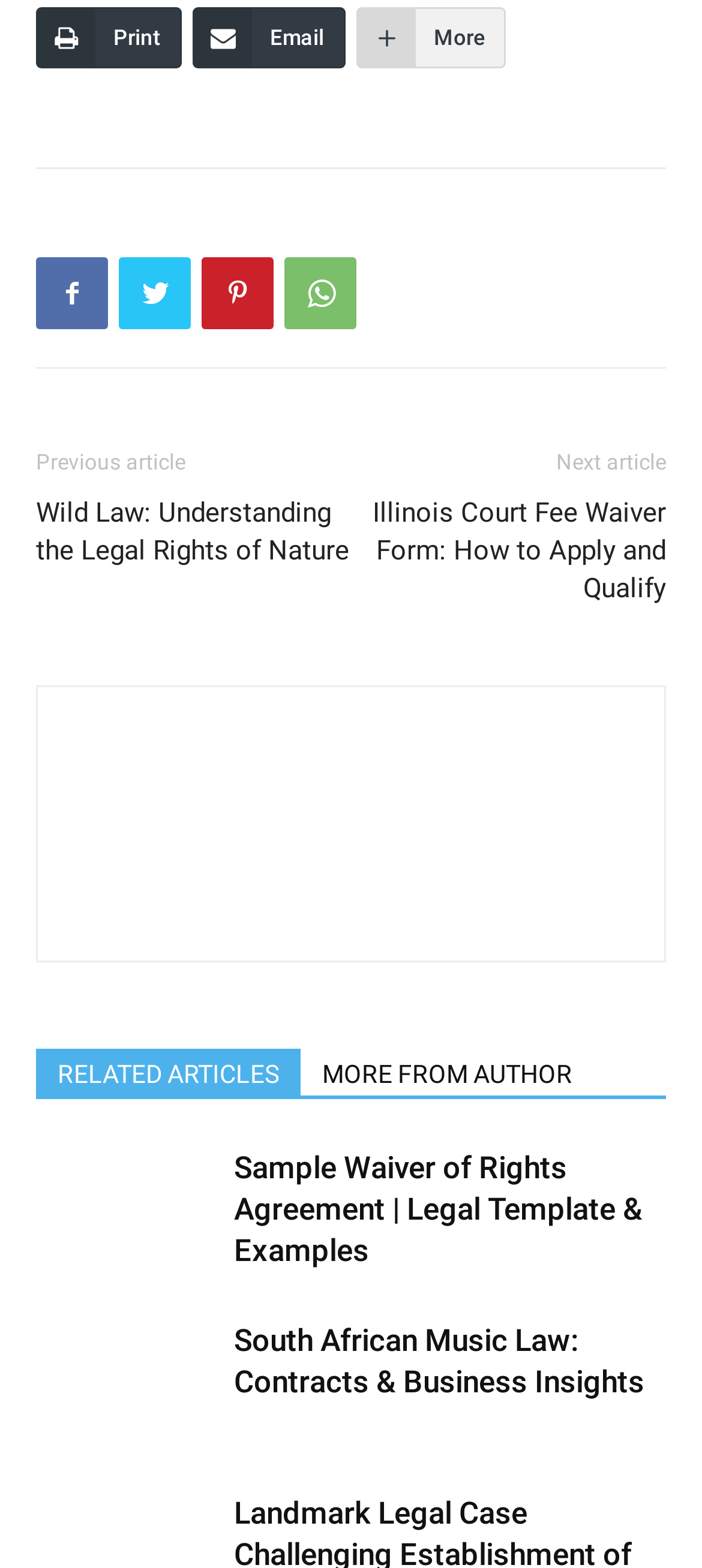Determine the bounding box coordinates for the area that needs to be clicked to fulfill this task: "Explore the 'Design' section". The coordinates must be given as four float numbers between 0 and 1, i.e., [left, top, right, bottom].

None